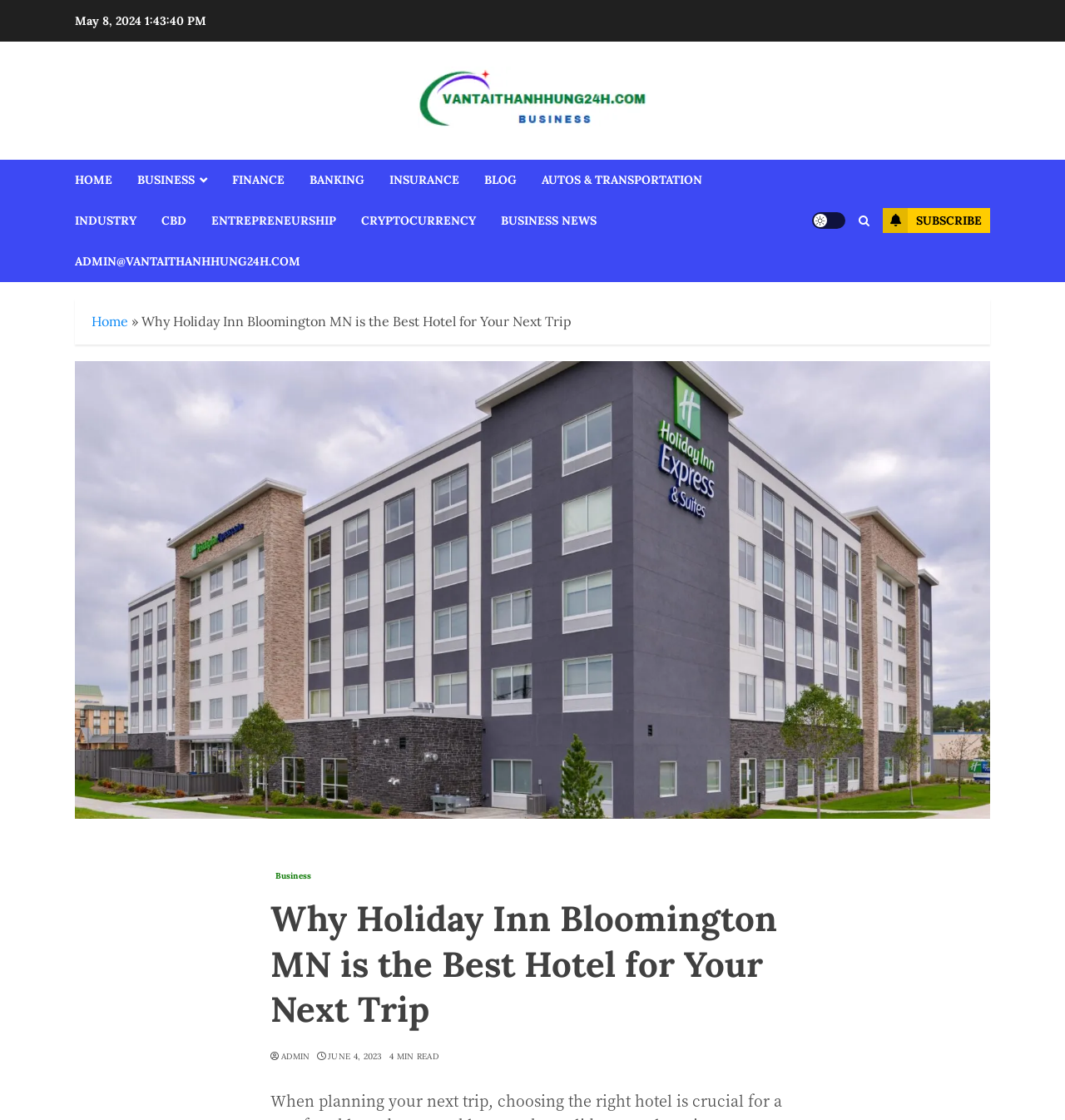Based on the element description: "June 4, 2023", identify the UI element and provide its bounding box coordinates. Use four float numbers between 0 and 1, [left, top, right, bottom].

[0.298, 0.938, 0.349, 0.948]